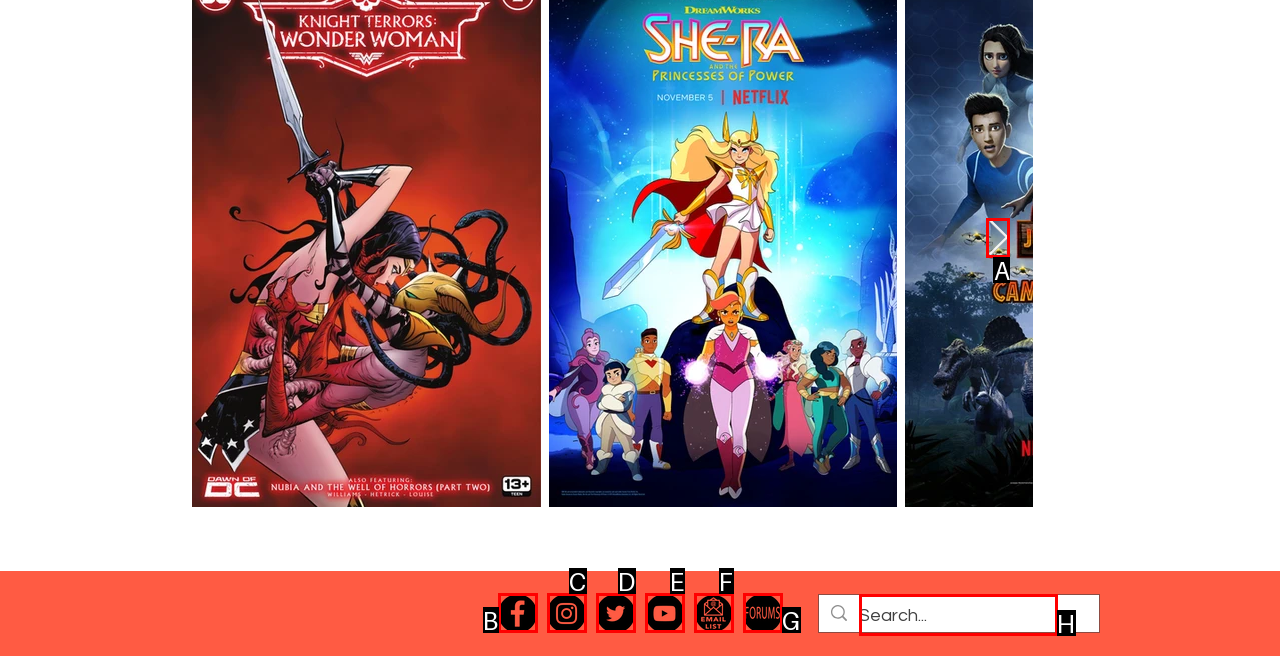Select the HTML element that needs to be clicked to carry out the task: Click the Next Item button
Provide the letter of the correct option.

A